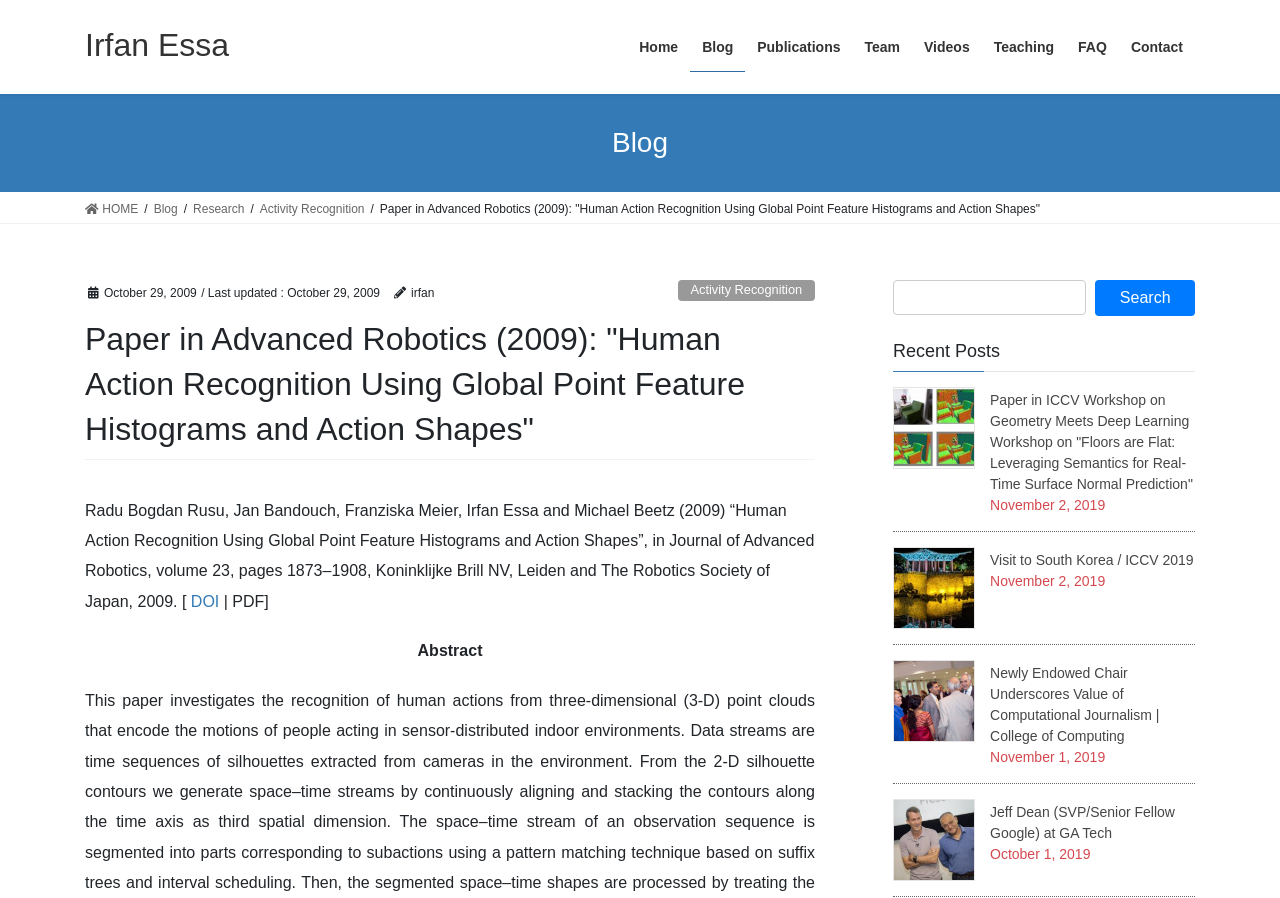What is the volume of the Journal of Advanced Robotics?
Can you give a detailed and elaborate answer to the question?

The volume of the Journal of Advanced Robotics can be found in the text section of the webpage, which states 'Radu Bogdan Rusu, Jan Bandouch, Franziska Meier, Irfan Essa and Michael Beetz (2009) “Human Action Recognition Using Global Point Feature Histograms and Action Shapes”, in Journal of Advanced Robotics, volume 23, pages 1873–1908, Koninklijke Brill NV, Leiden and The Robotics Society of Japan, 2009.' The volume is mentioned as 23.